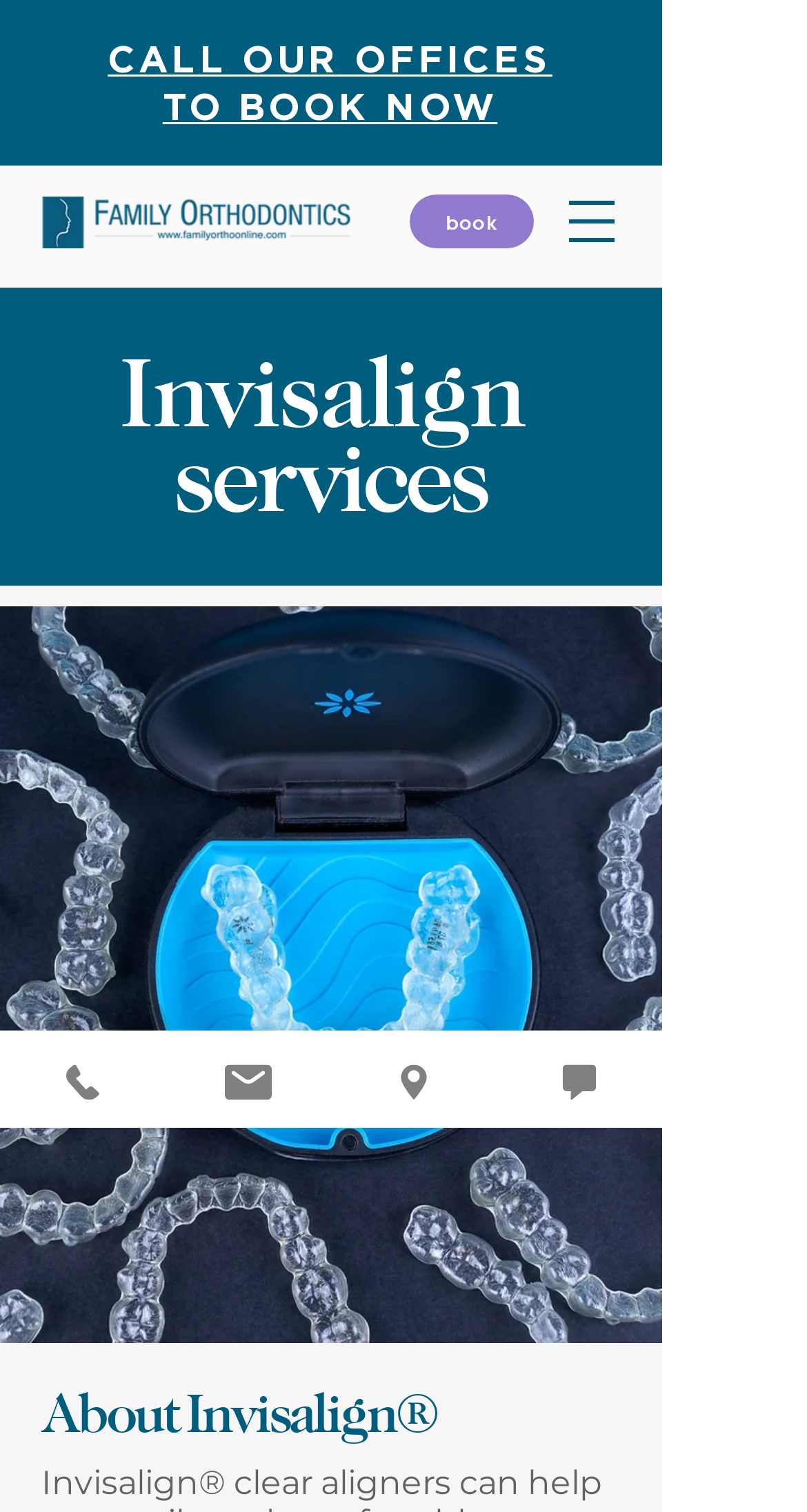Determine the bounding box coordinates of the UI element described below. Use the format (top-left x, top-left y, bottom-right x, bottom-right y) with floating point numbers between 0 and 1: parent_node: book aria-label="Open navigation menu"

[0.682, 0.118, 0.785, 0.174]